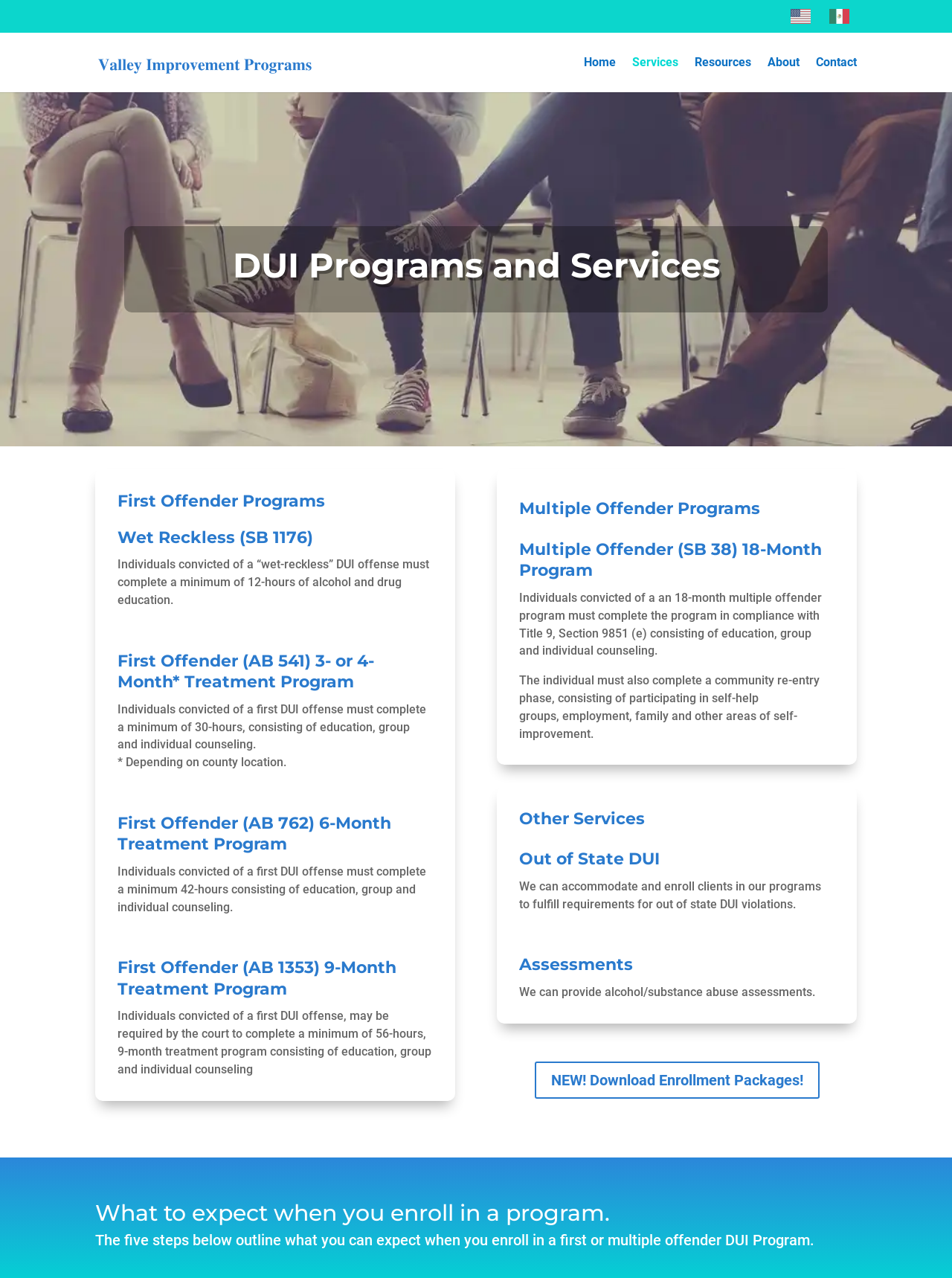Identify the bounding box coordinates of the element to click to follow this instruction: 'Switch to Spanish'. Ensure the coordinates are four float values between 0 and 1, provided as [left, top, right, bottom].

[0.871, 0.007, 0.9, 0.026]